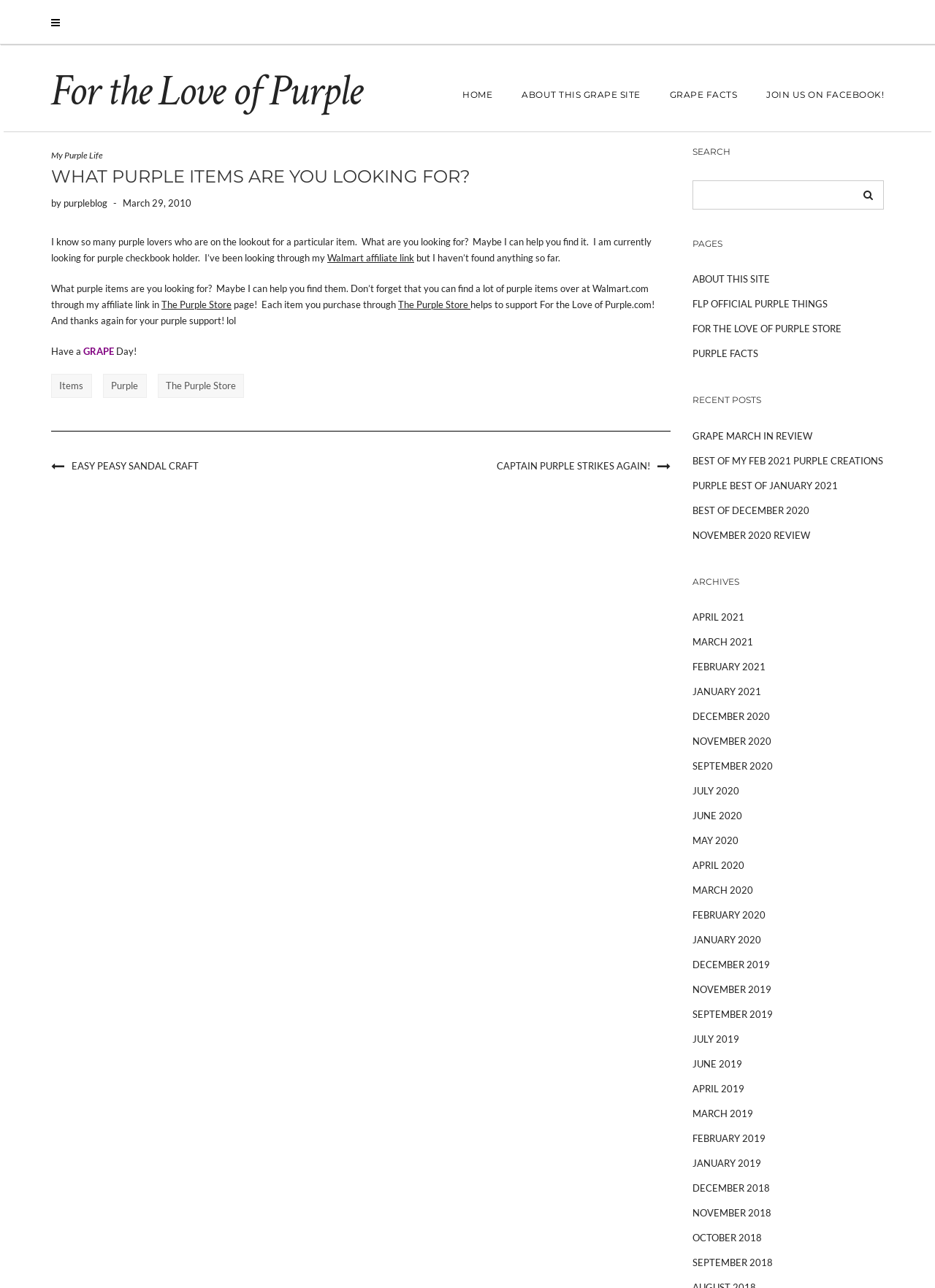What is the author looking for?
Kindly offer a detailed explanation using the data available in the image.

In the main content section of the webpage, the author mentions that they are currently looking for a purple checkbook holder, and asks readers what purple items they are looking for, suggesting that the author is interested in finding this specific item.